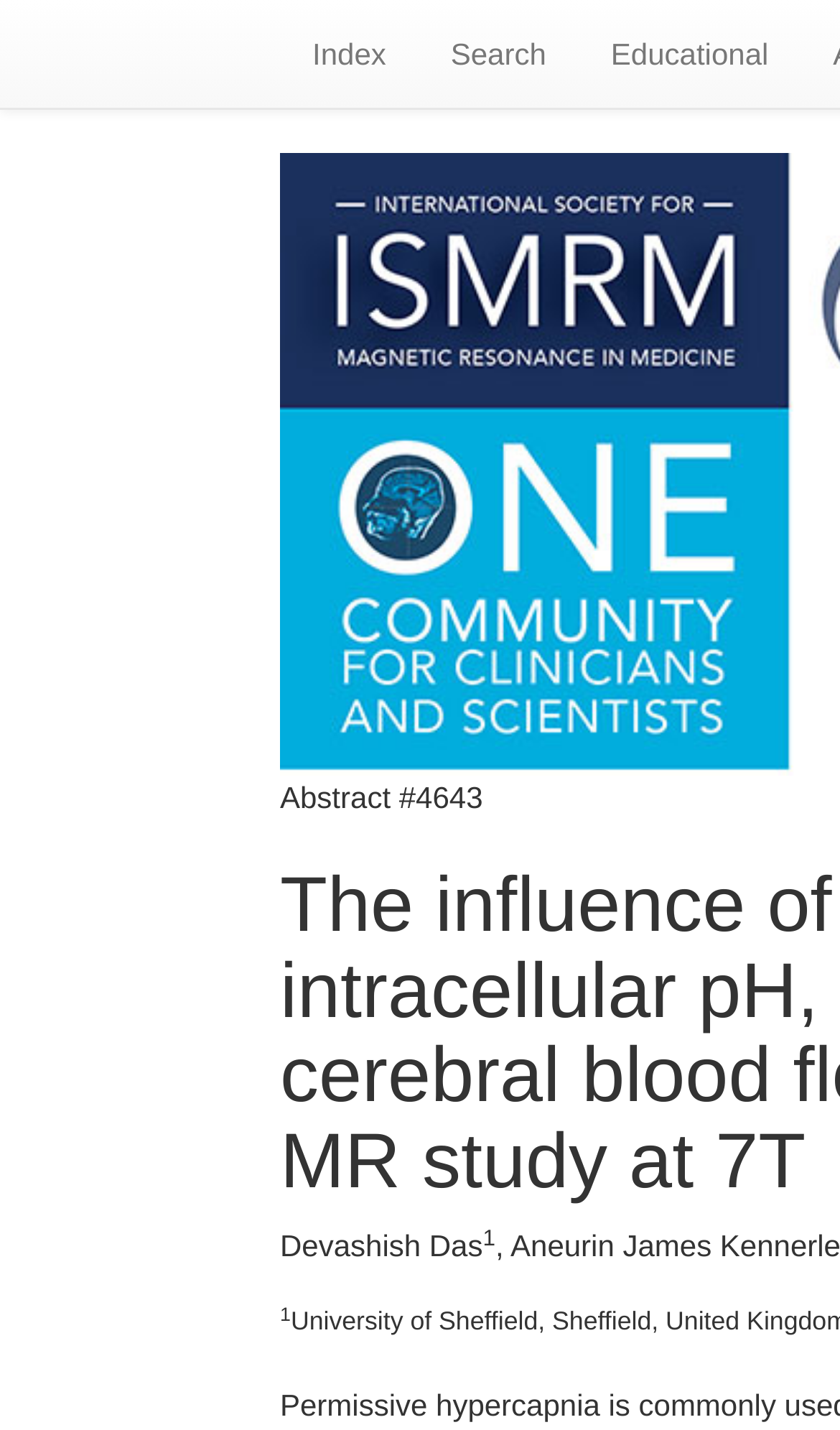What is the title of the abstract?
Please give a well-detailed answer to the question.

I looked for a StaticText element with a bounding box that indicates its position near the top of the page. The element with coordinates [0.333, 0.545, 0.575, 0.569] has the OCR text 'Abstract #4643', which suggests that it is the title of the abstract.